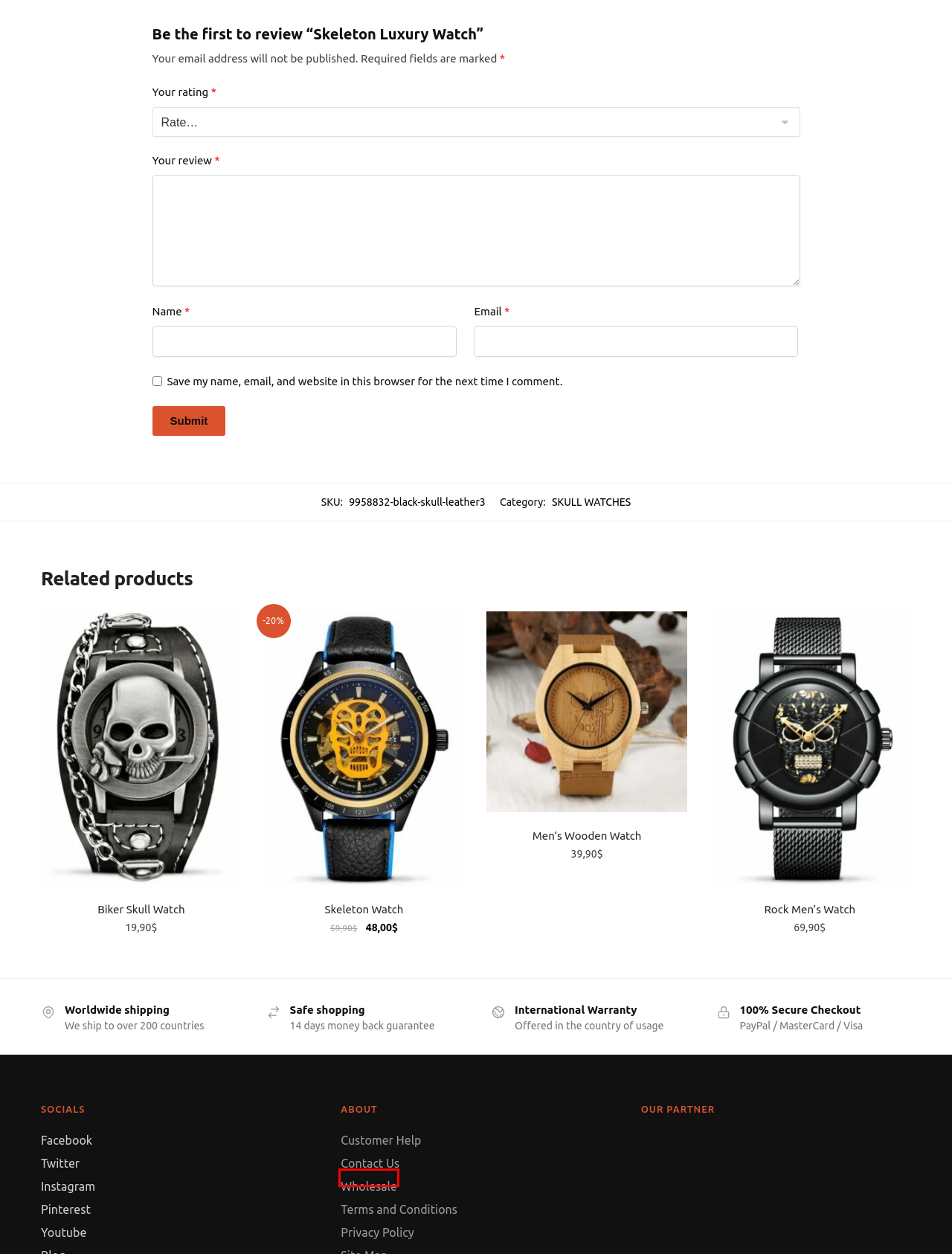You are provided with a screenshot of a webpage highlighting a UI element with a red bounding box. Choose the most suitable webpage description that matches the new page after clicking the element in the bounding box. Here are the candidates:
A. Site map - Skull City
B. Wholesale / Bulk Purchasing - Skull City
C. Privacy Policy - Skull City
D. Contact us - Skull City
E. Rock Men's Watch | Skull City
F. Biker Skull Watch | Skull City
G. Men's Wooden Watch | Skull City
H. Terms and conditions - Skull City

B